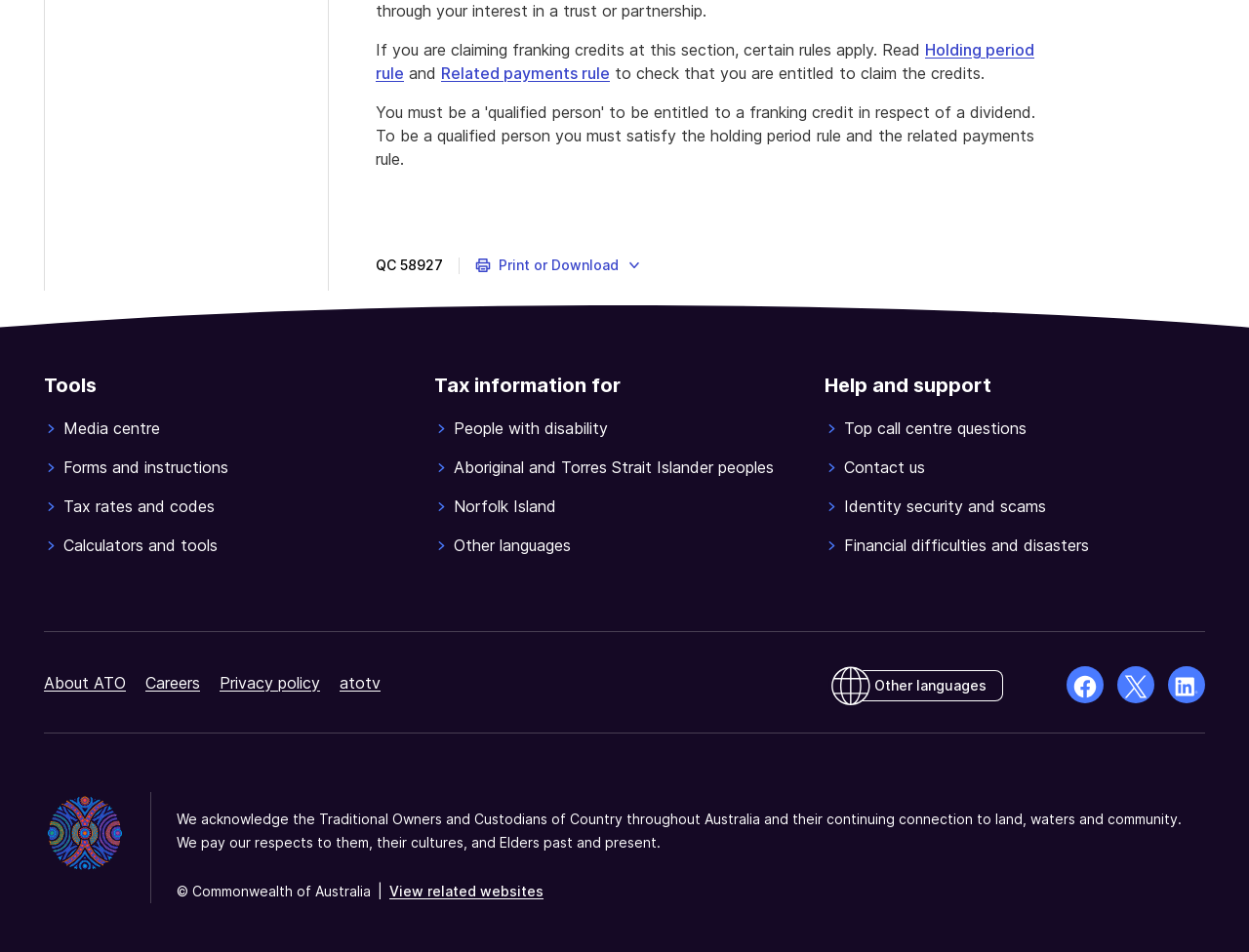Kindly determine the bounding box coordinates for the clickable area to achieve the given instruction: "Click the 'Print or Download' button".

[0.368, 0.261, 0.526, 0.296]